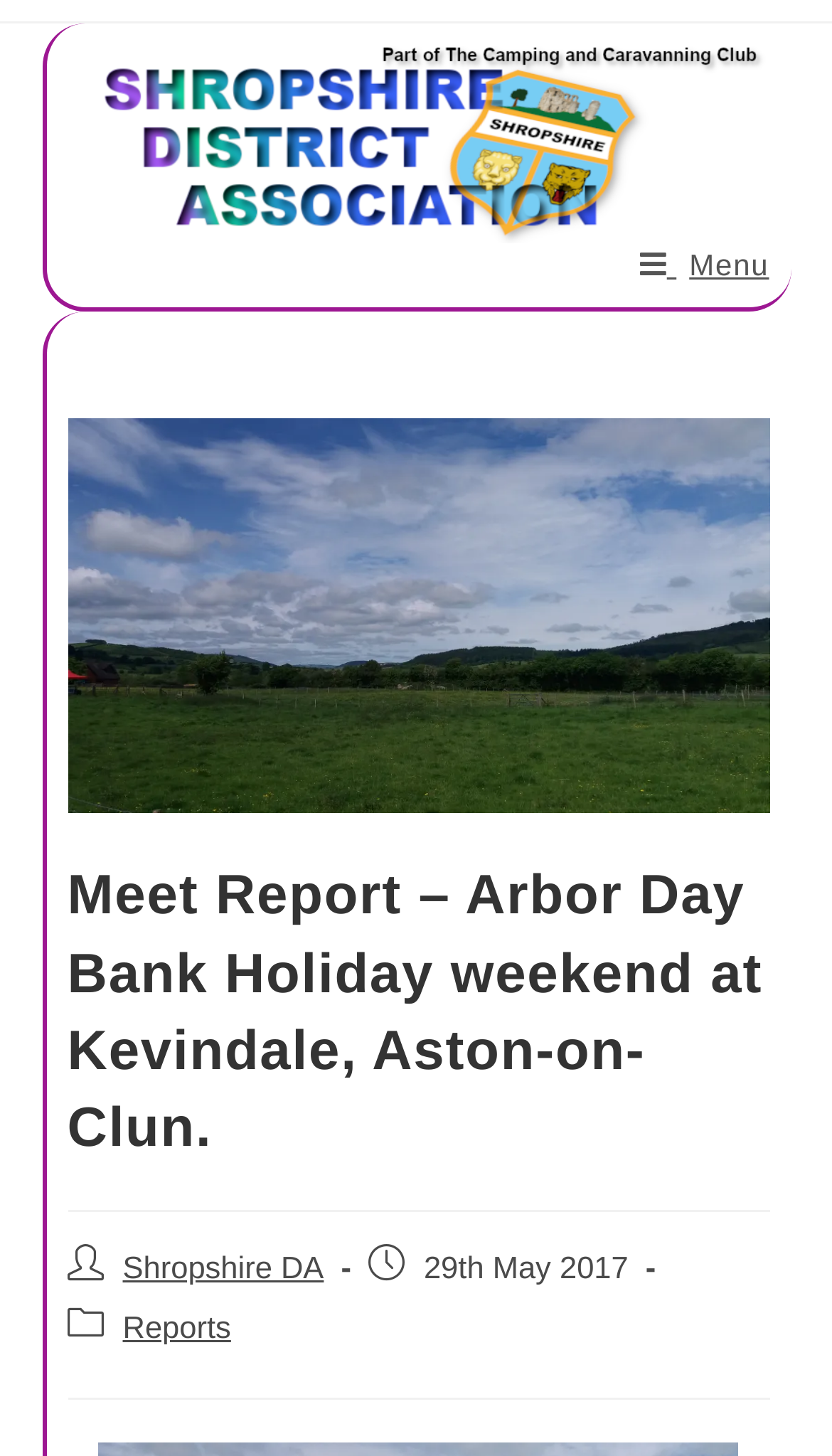From the element description: "#health", extract the bounding box coordinates of the UI element. The coordinates should be expressed as four float numbers between 0 and 1, in the order [left, top, right, bottom].

None